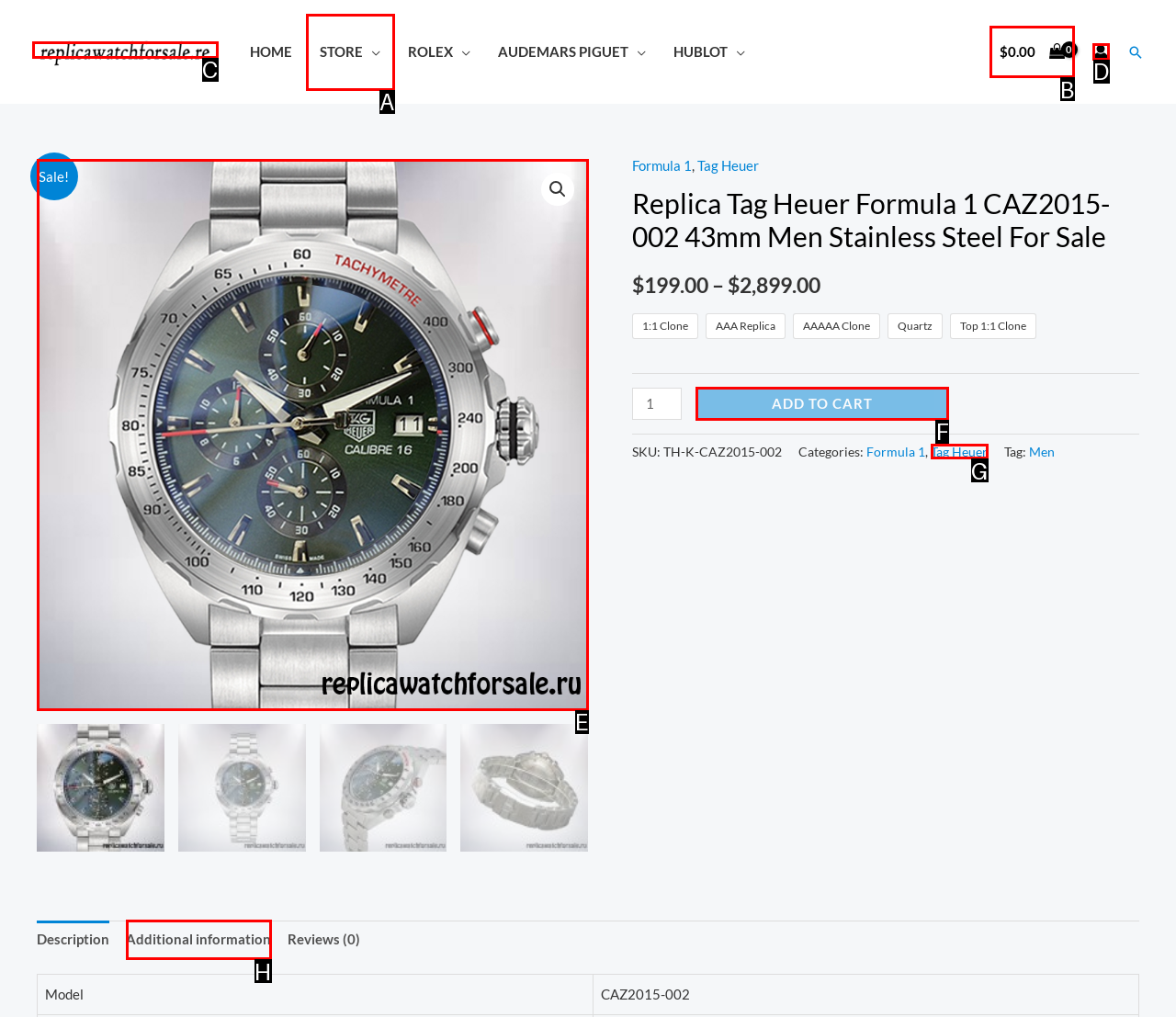Select the HTML element that needs to be clicked to perform the task: Add product to cart. Reply with the letter of the chosen option.

F